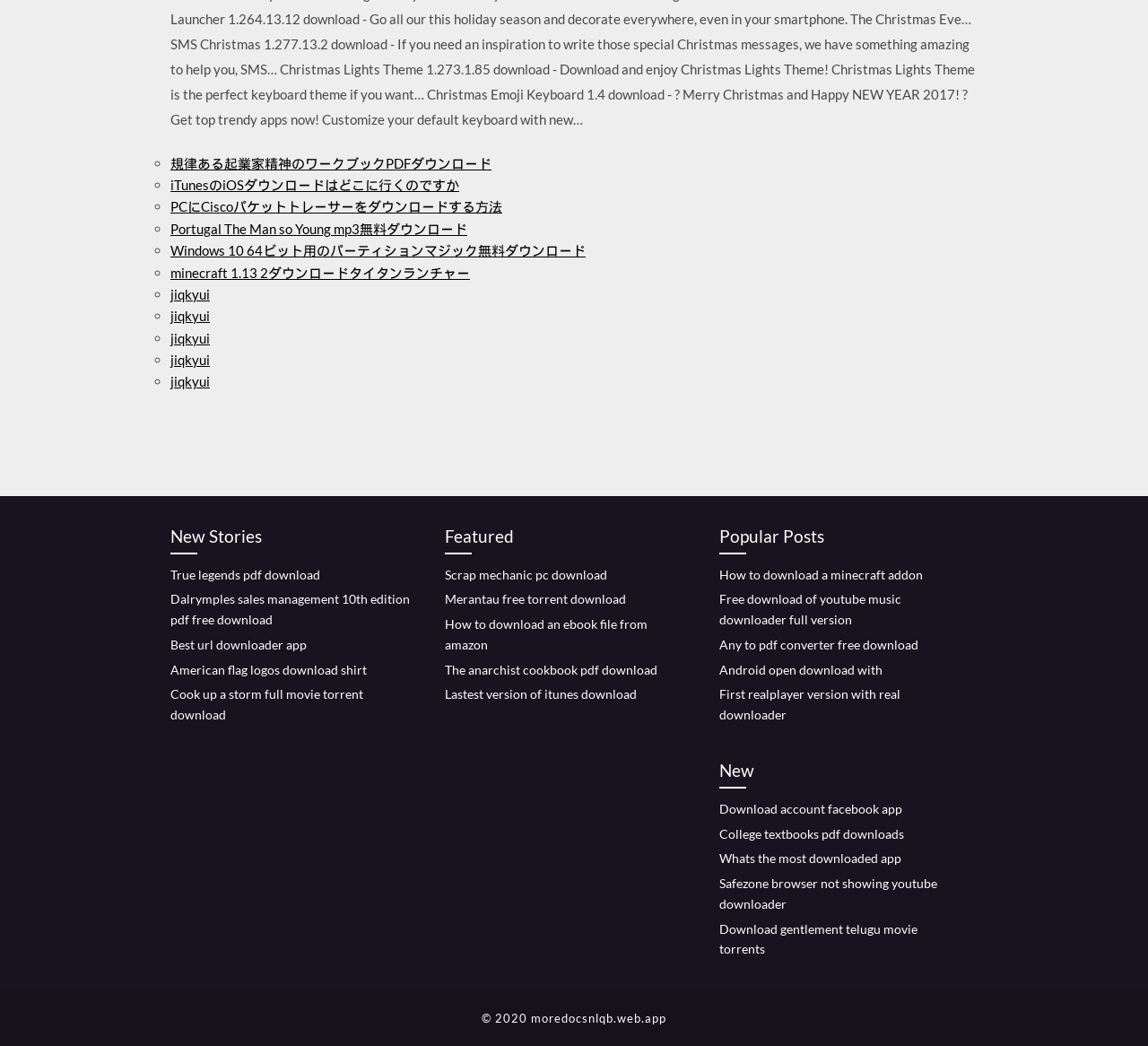Please use the details from the image to answer the following question comprehensively:
What is the copyright information at the bottom of the webpage?

The copyright information at the bottom of the webpage indicates that the content is copyrighted to 'moredocsnlqb.web.app' in 2020. This suggests that the webpage is owned and operated by this entity.